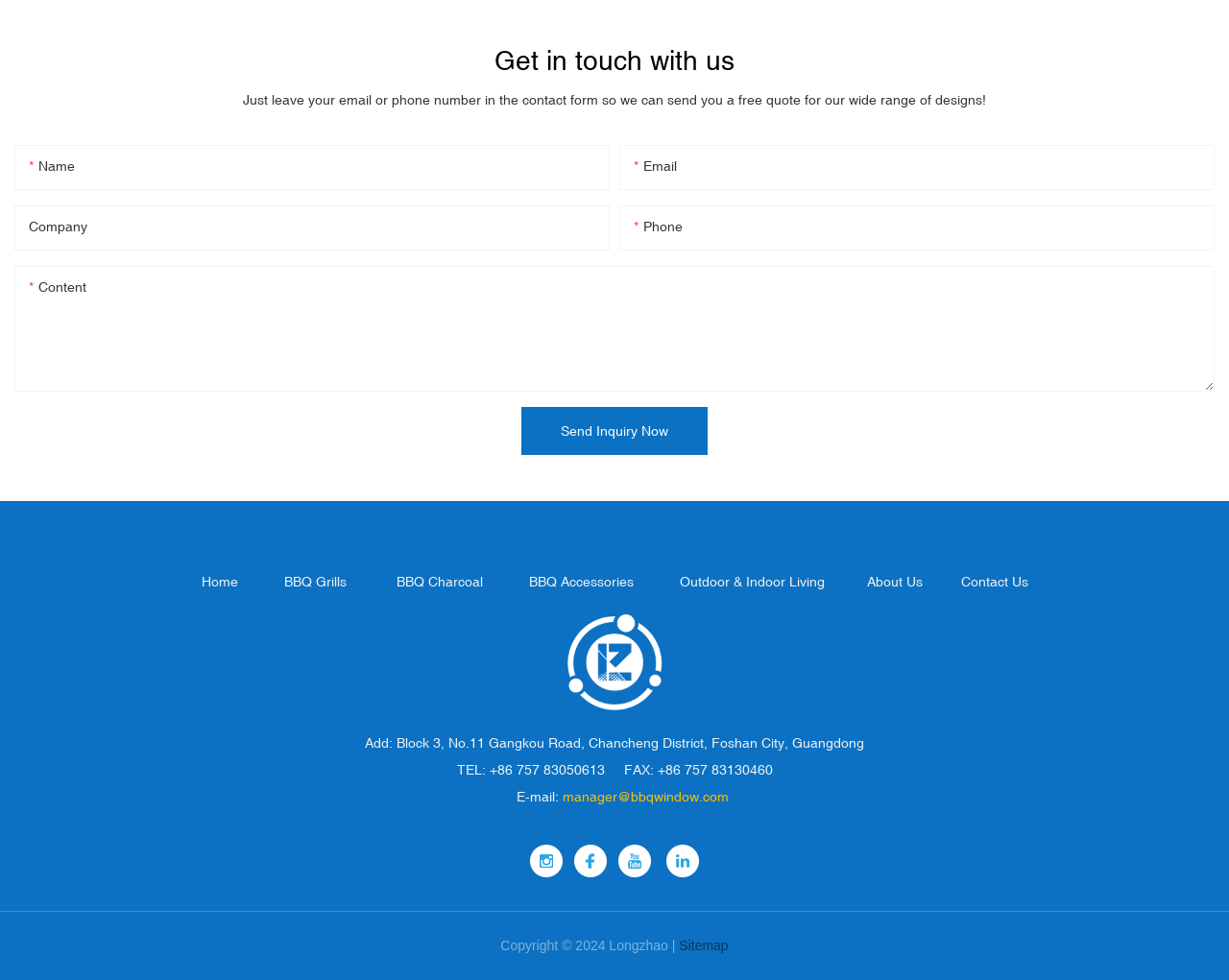Provide a one-word or short-phrase response to the question:
What is the company's address?

Block 3, No.11 Gangkou Road